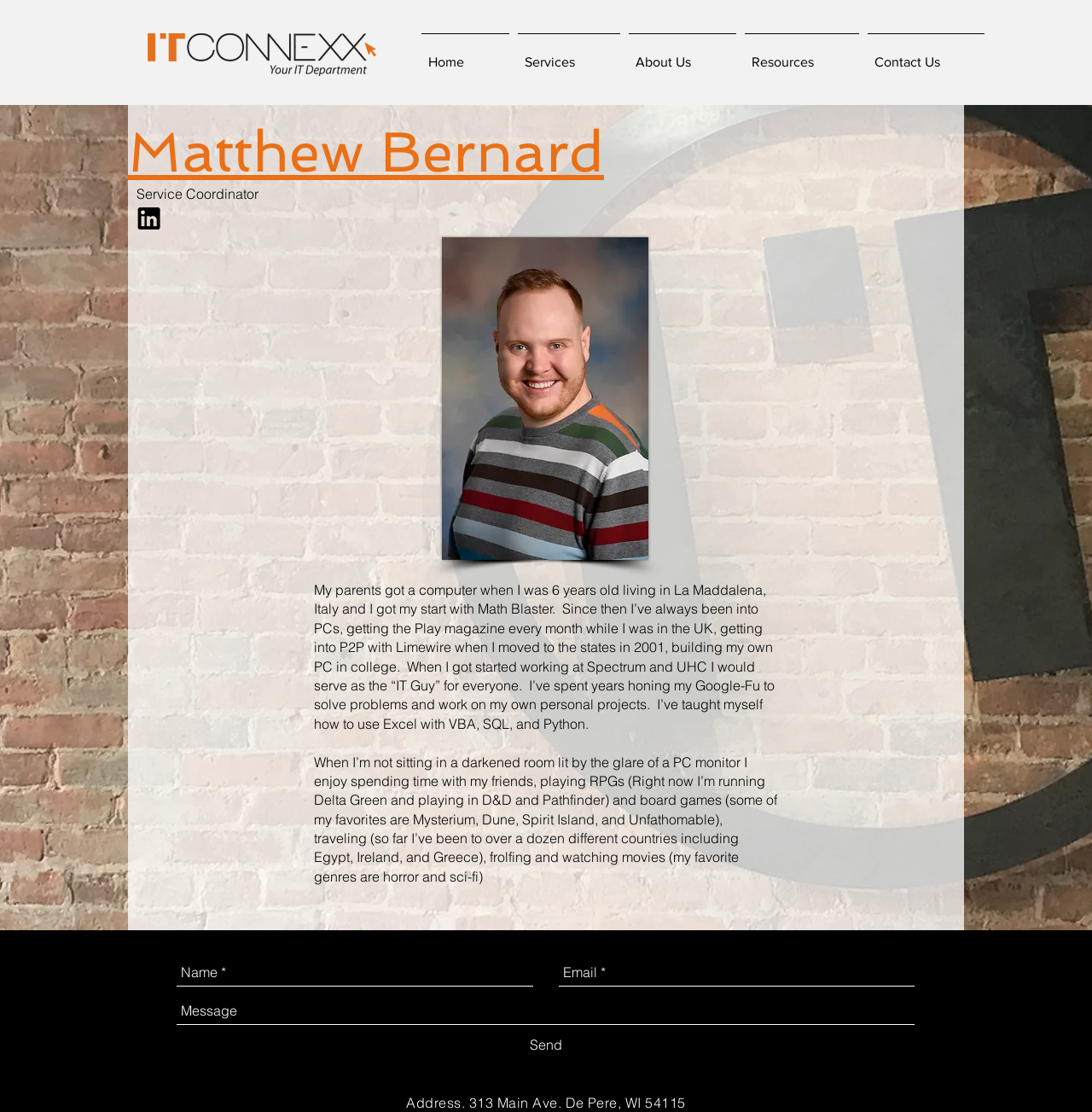Extract the bounding box coordinates for the UI element described as: "aria-label="Message" name="message" placeholder="Message"".

[0.162, 0.897, 0.838, 0.922]